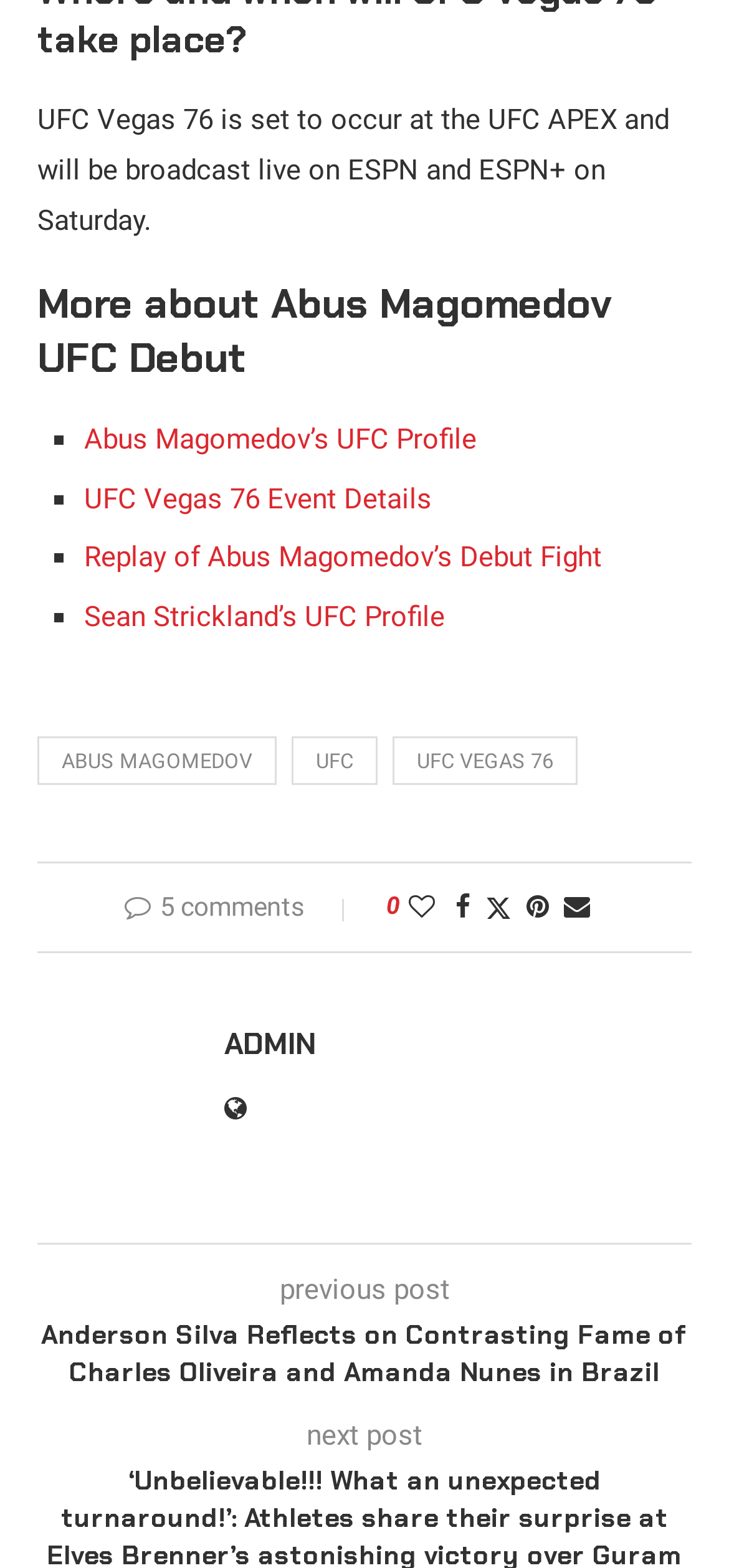Using the provided description: "Abus Magomedov", find the bounding box coordinates of the corresponding UI element. The output should be four float numbers between 0 and 1, in the format [left, top, right, bottom].

[0.051, 0.47, 0.379, 0.501]